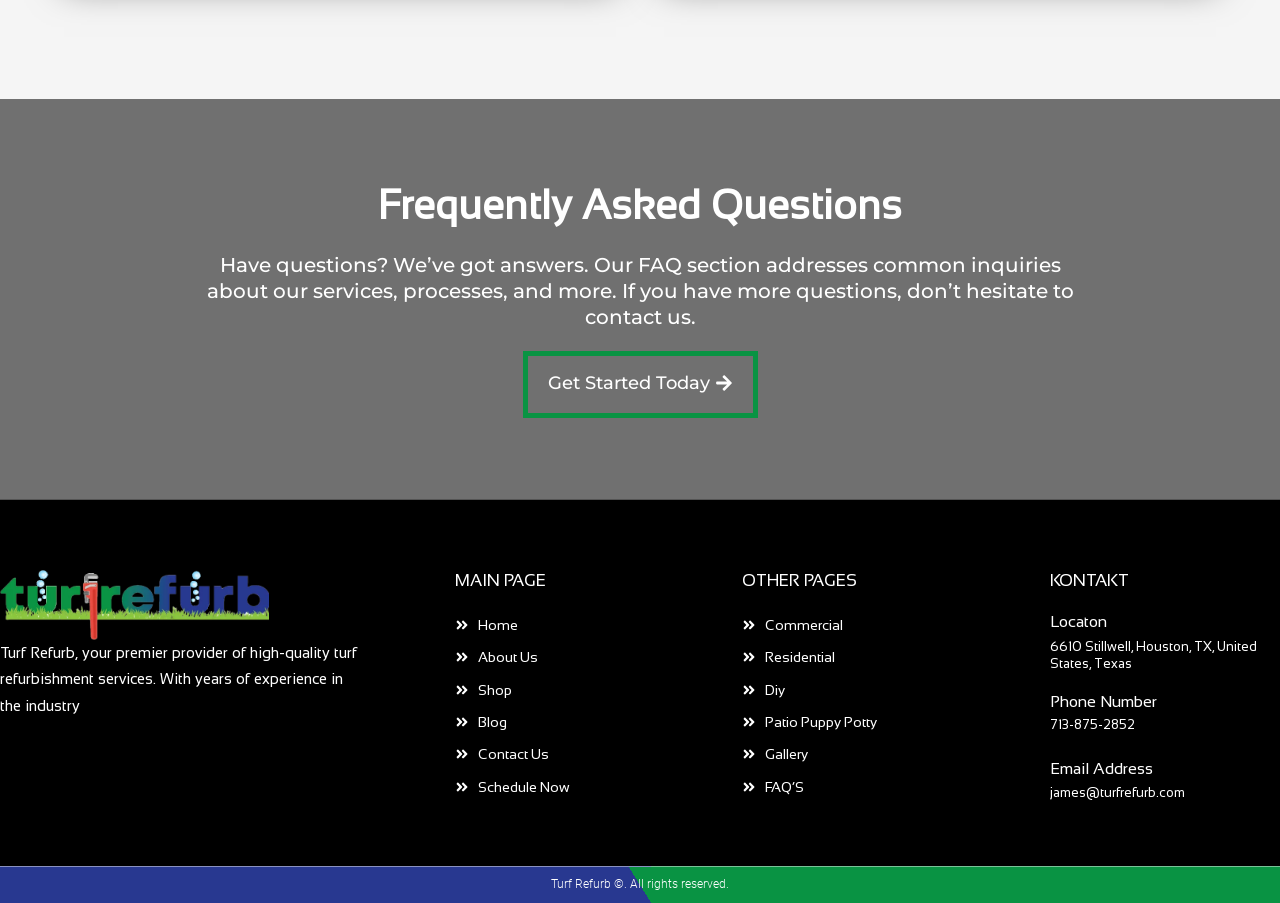What is the location of the company?
Provide a detailed and well-explained answer to the question.

The location is mentioned in the StaticText element with ID 472, which is located under the 'Locaton' heading.